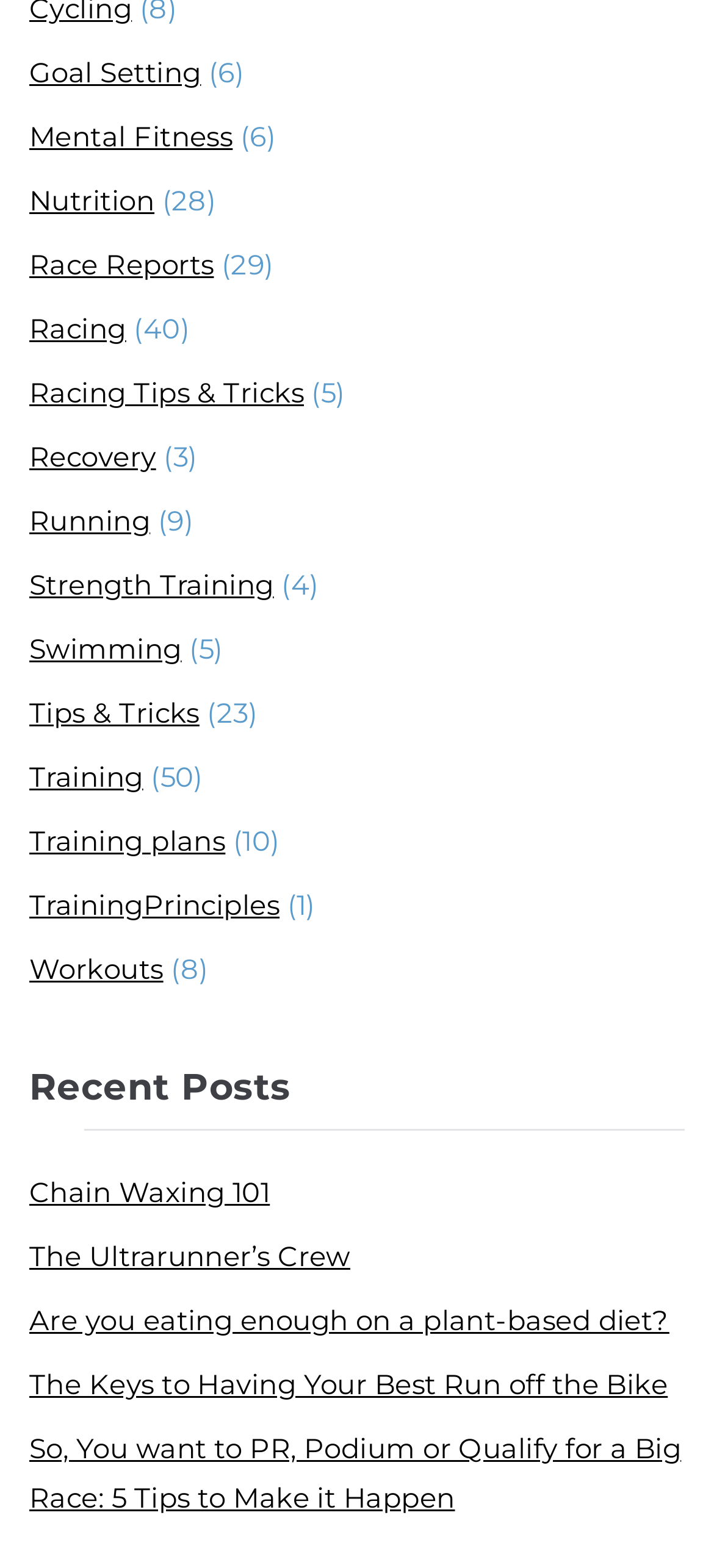Extract the bounding box coordinates for the described element: "Racing". The coordinates should be represented as four float numbers between 0 and 1: [left, top, right, bottom].

[0.041, 0.194, 0.177, 0.225]